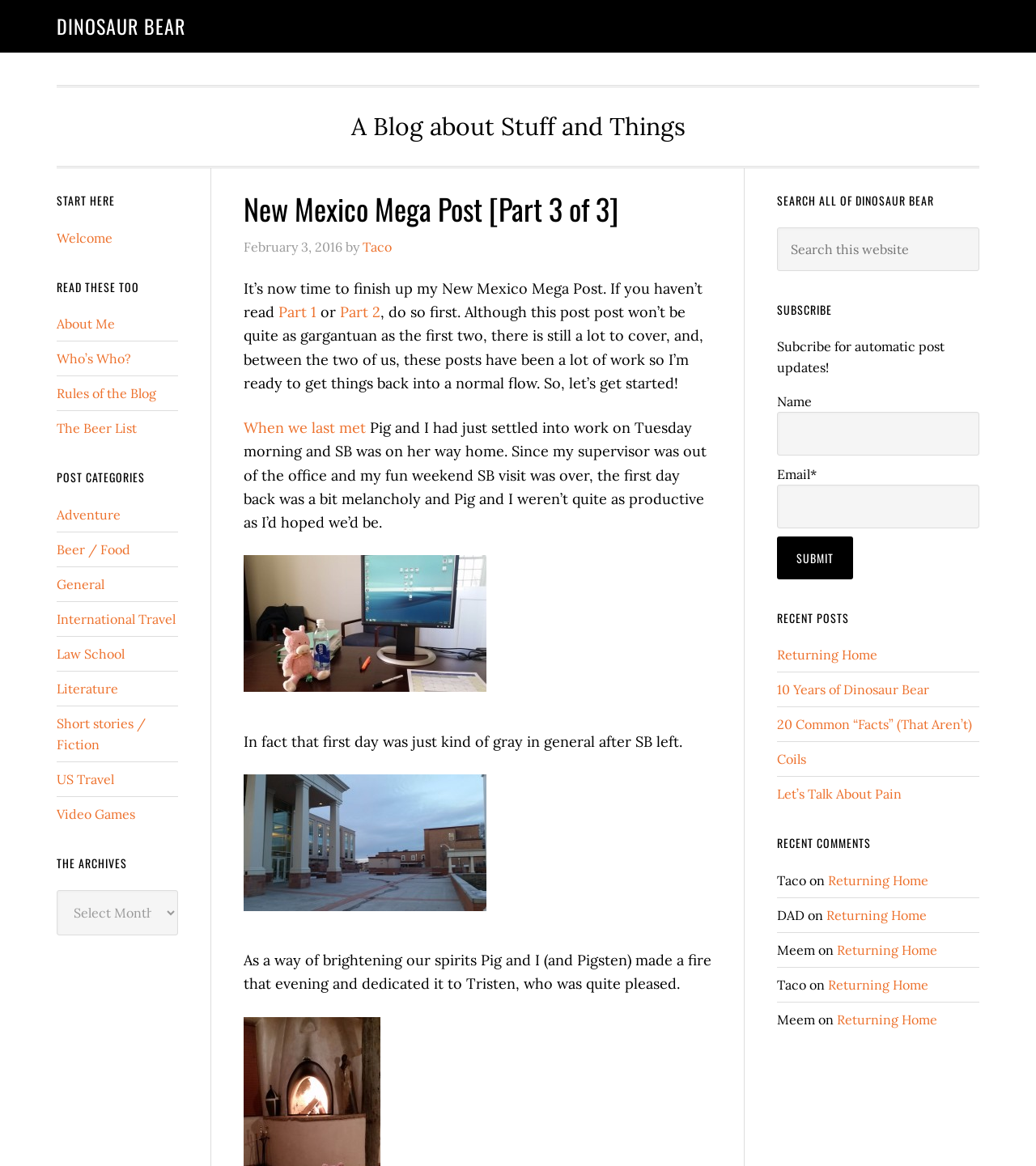Refer to the image and provide an in-depth answer to the question:
What is the date of this post?

The date of this post can be found in the text 'February 3, 2016' which appears below the heading 'New Mexico Mega Post [Part 3 of 3]' and is likely the publication date of the post.